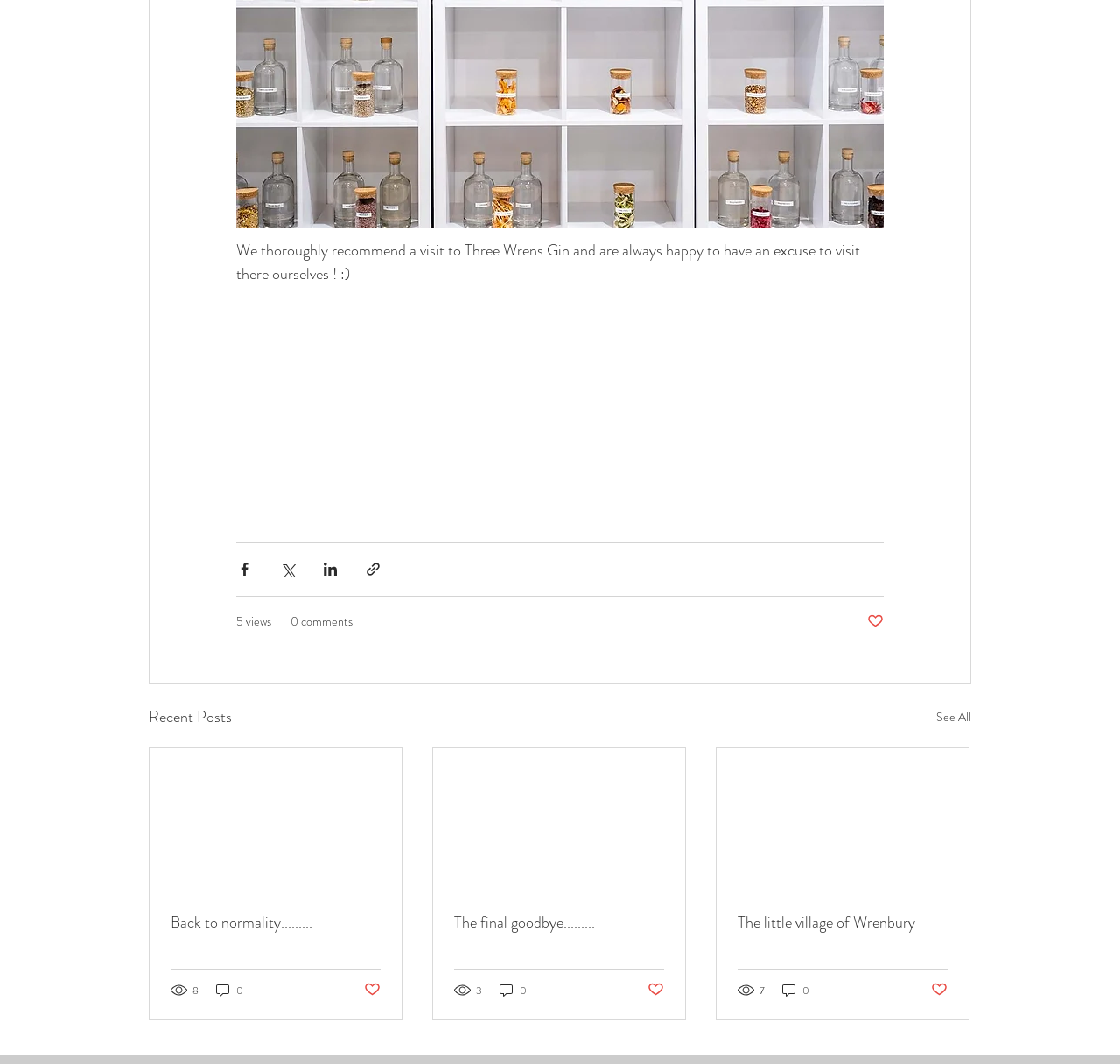Please find the bounding box coordinates of the element's region to be clicked to carry out this instruction: "Share via Facebook".

[0.211, 0.527, 0.226, 0.543]